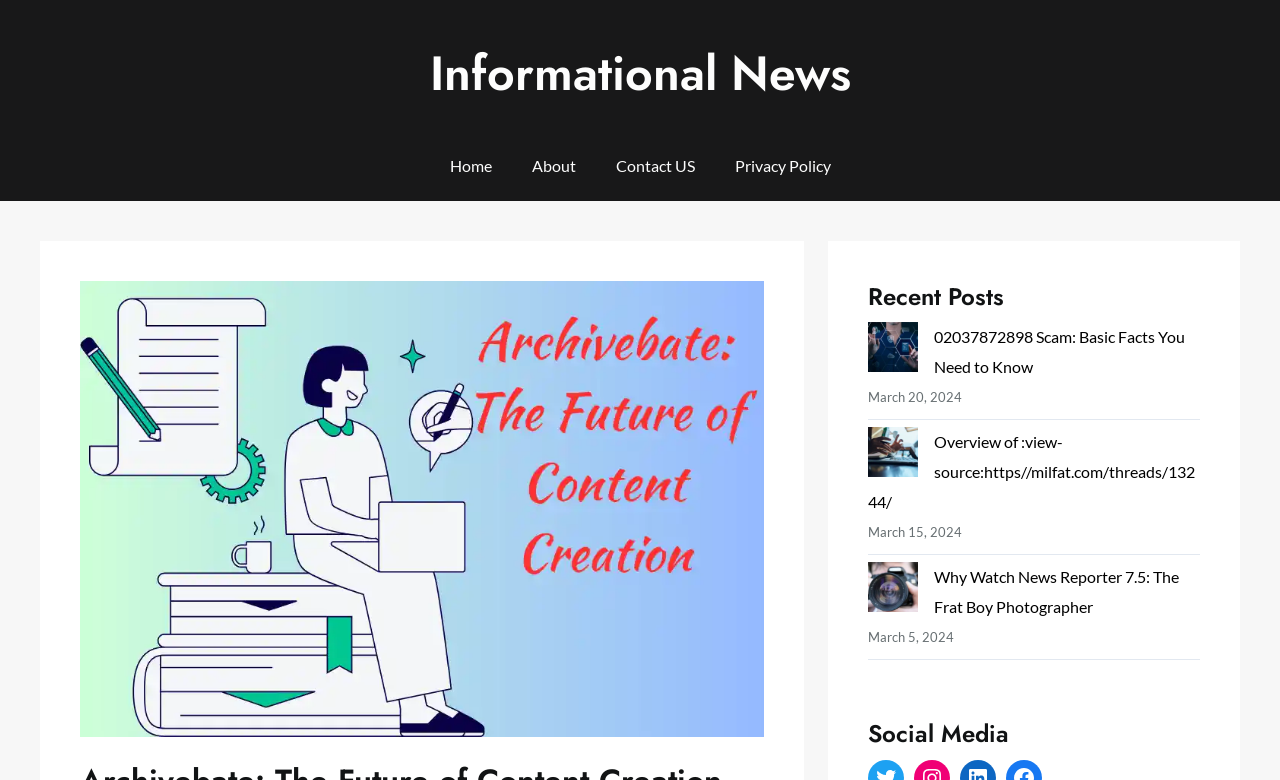How many recent posts are displayed on the webpage?
Using the visual information, answer the question in a single word or phrase.

3